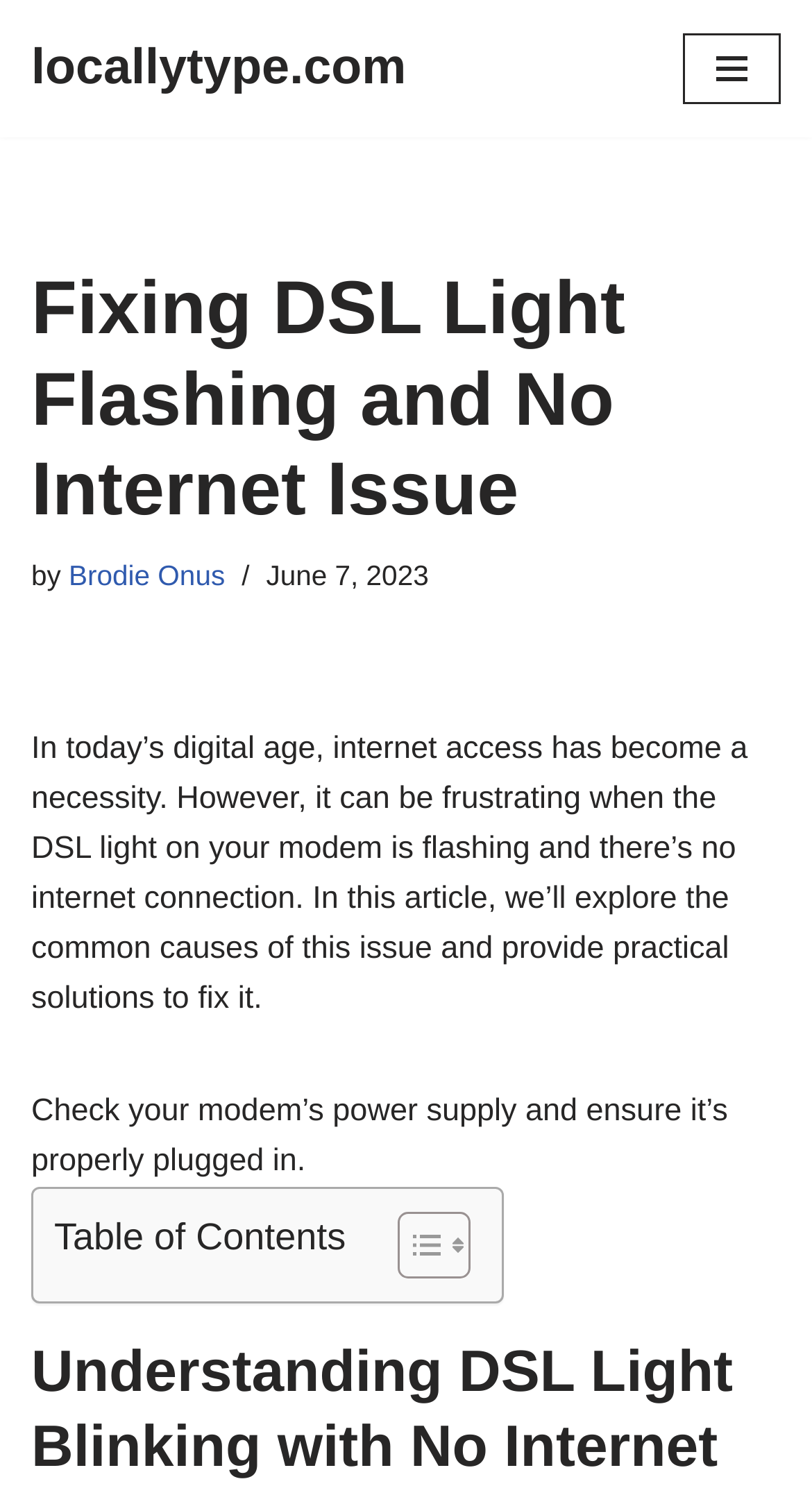What is the first step to fix the issue?
Based on the image, please offer an in-depth response to the question.

The first step to fix the issue can be found in the article's content, where it says 'Check your modem’s power supply and ensure it’s properly plugged in'.